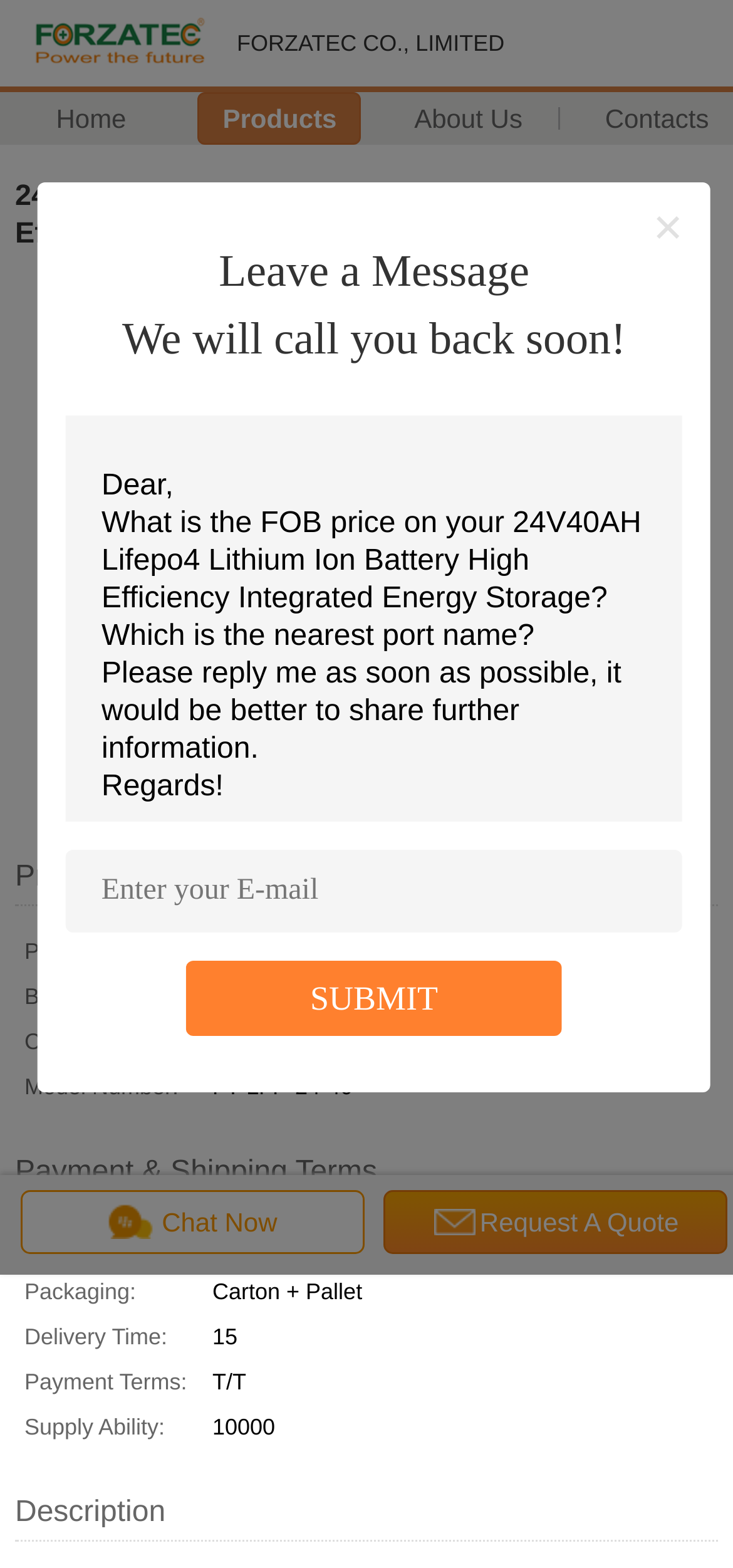Find and specify the bounding box coordinates that correspond to the clickable region for the instruction: "Click on the 'Chat Now' link".

[0.029, 0.759, 0.498, 0.8]